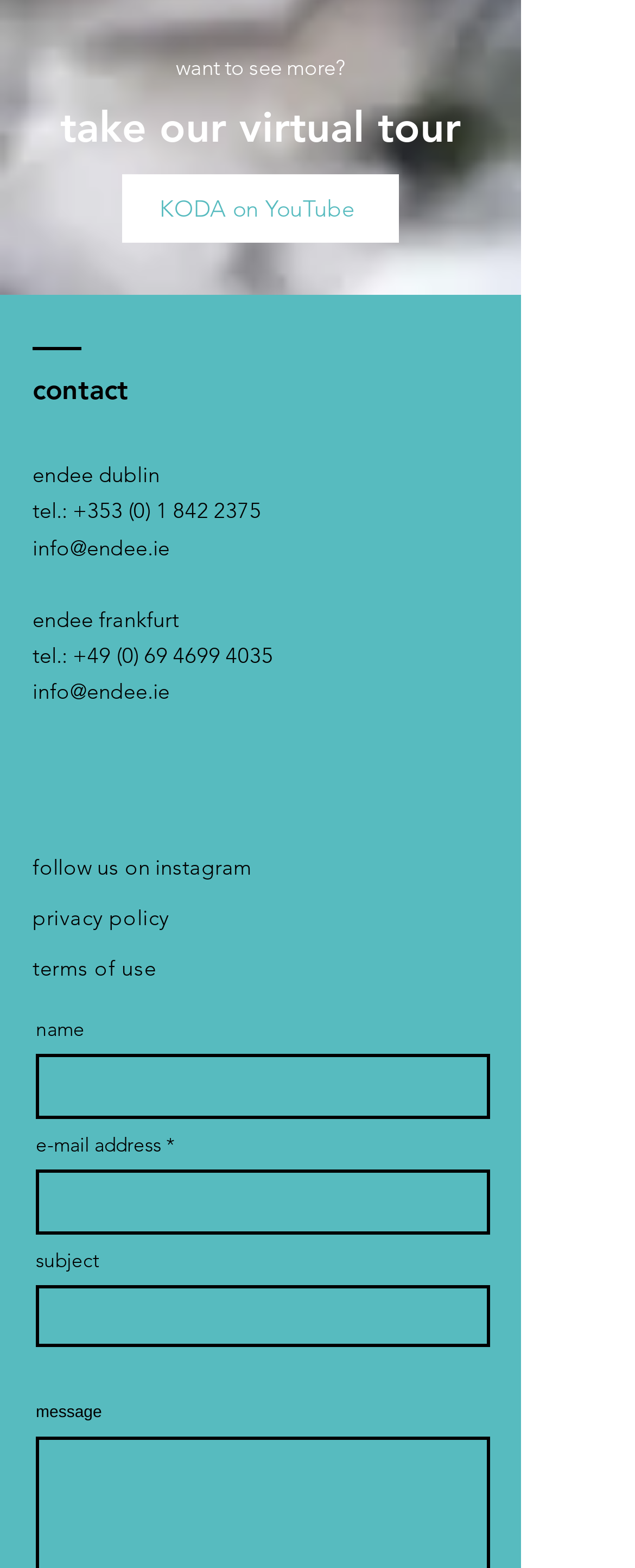Can you pinpoint the bounding box coordinates for the clickable element required for this instruction: "follow us on instagram"? The coordinates should be four float numbers between 0 and 1, i.e., [left, top, right, bottom].

[0.051, 0.545, 0.397, 0.561]